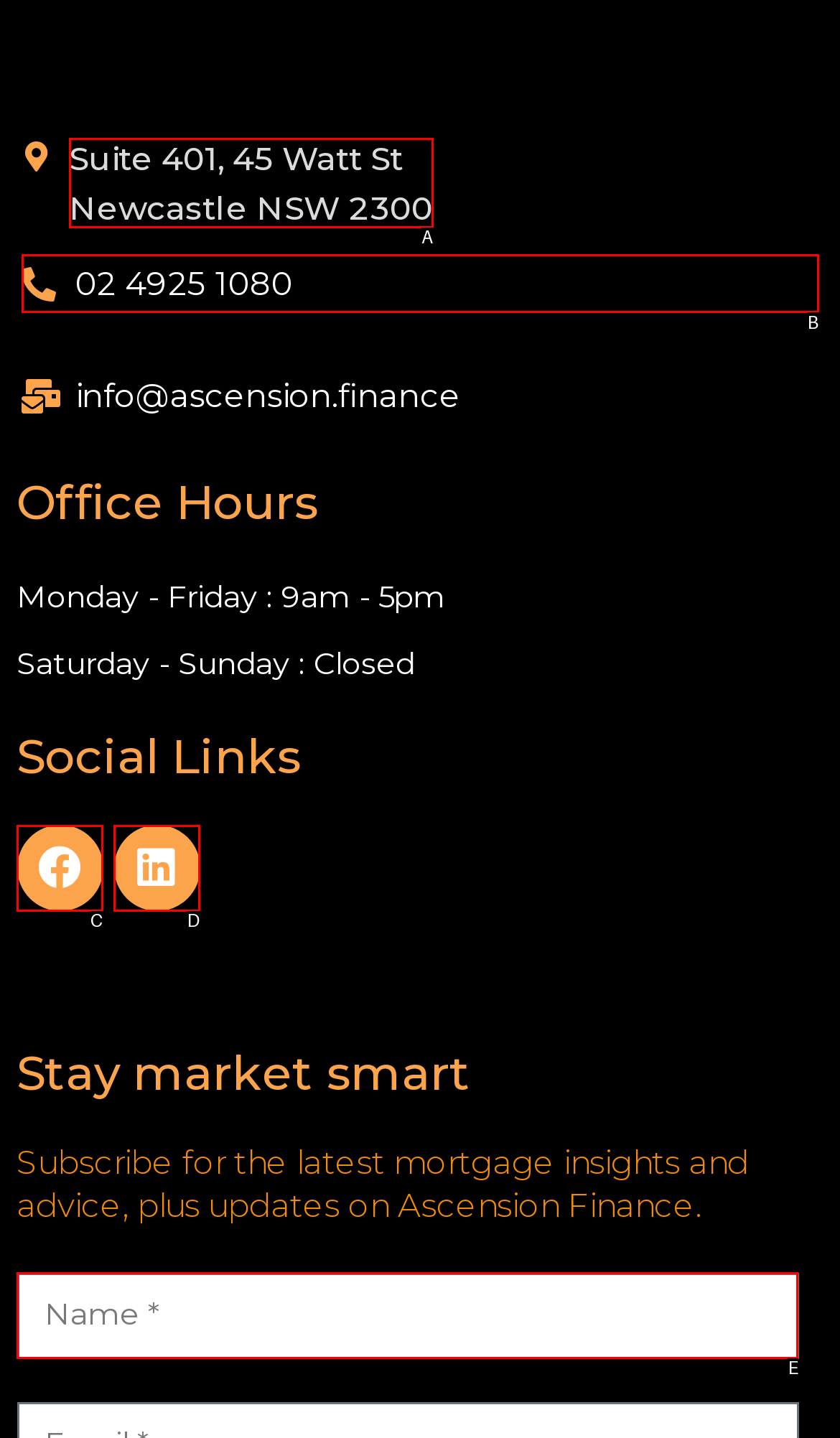Choose the letter that best represents the description: 02 4925 1080. Answer with the letter of the selected choice directly.

B